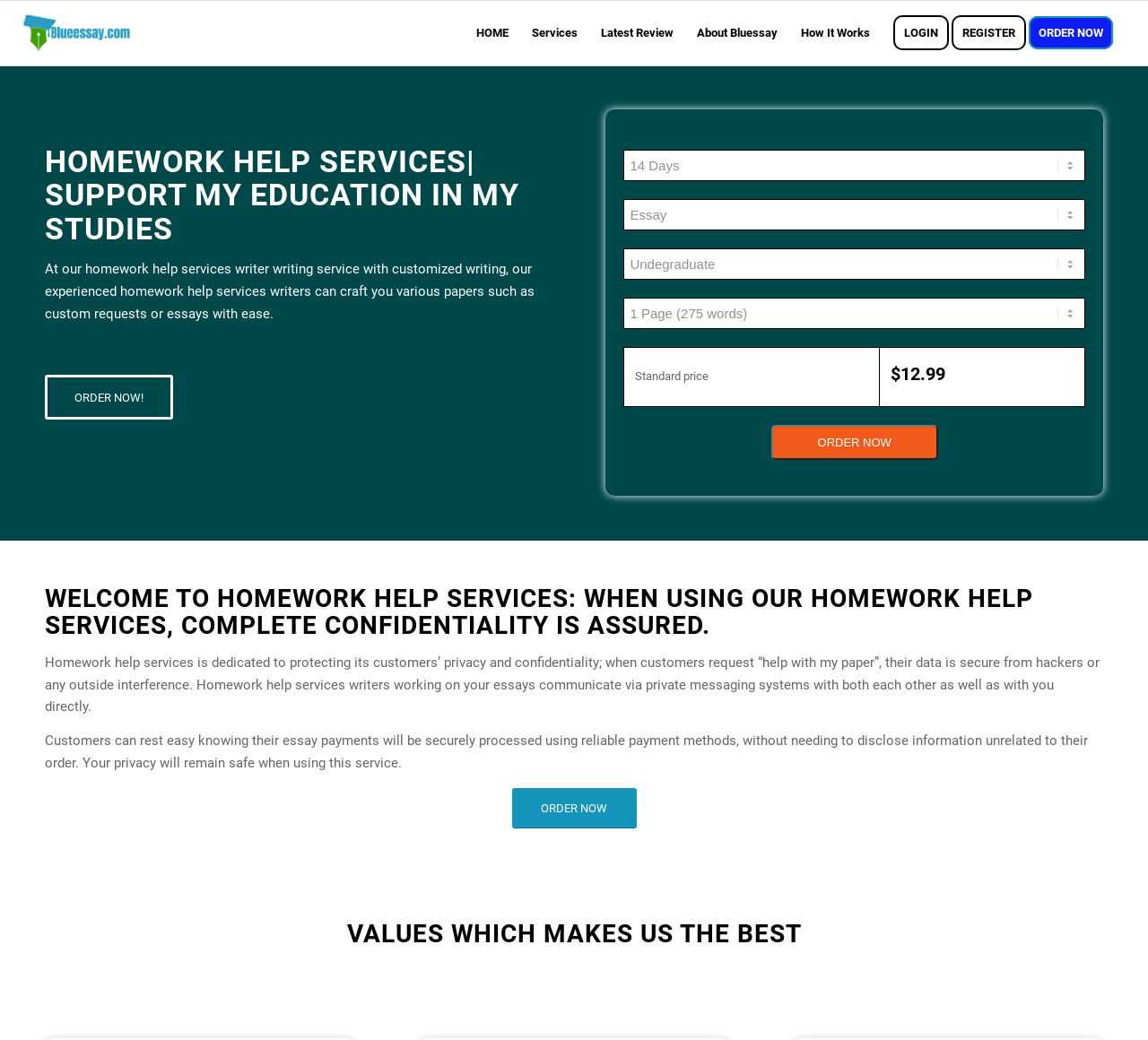Please identify the bounding box coordinates of the element's region that needs to be clicked to fulfill the following instruction: "Click the REGISTER link". The bounding box coordinates should consist of four float numbers between 0 and 1, i.e., [left, top, right, bottom].

[0.829, 0.001, 0.904, 0.063]